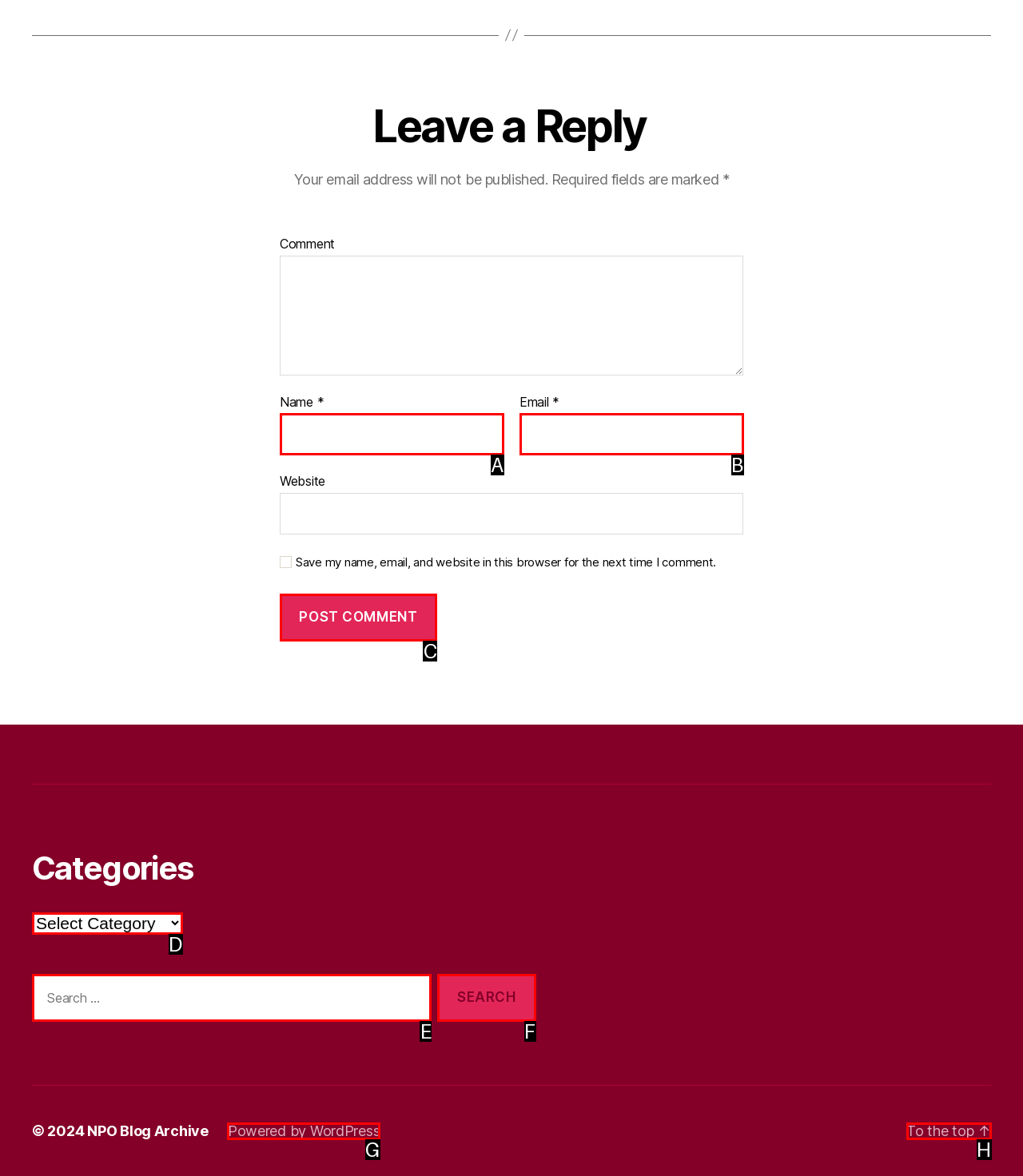Identify the option that corresponds to the description: GeneratePress. Provide only the letter of the option directly.

None